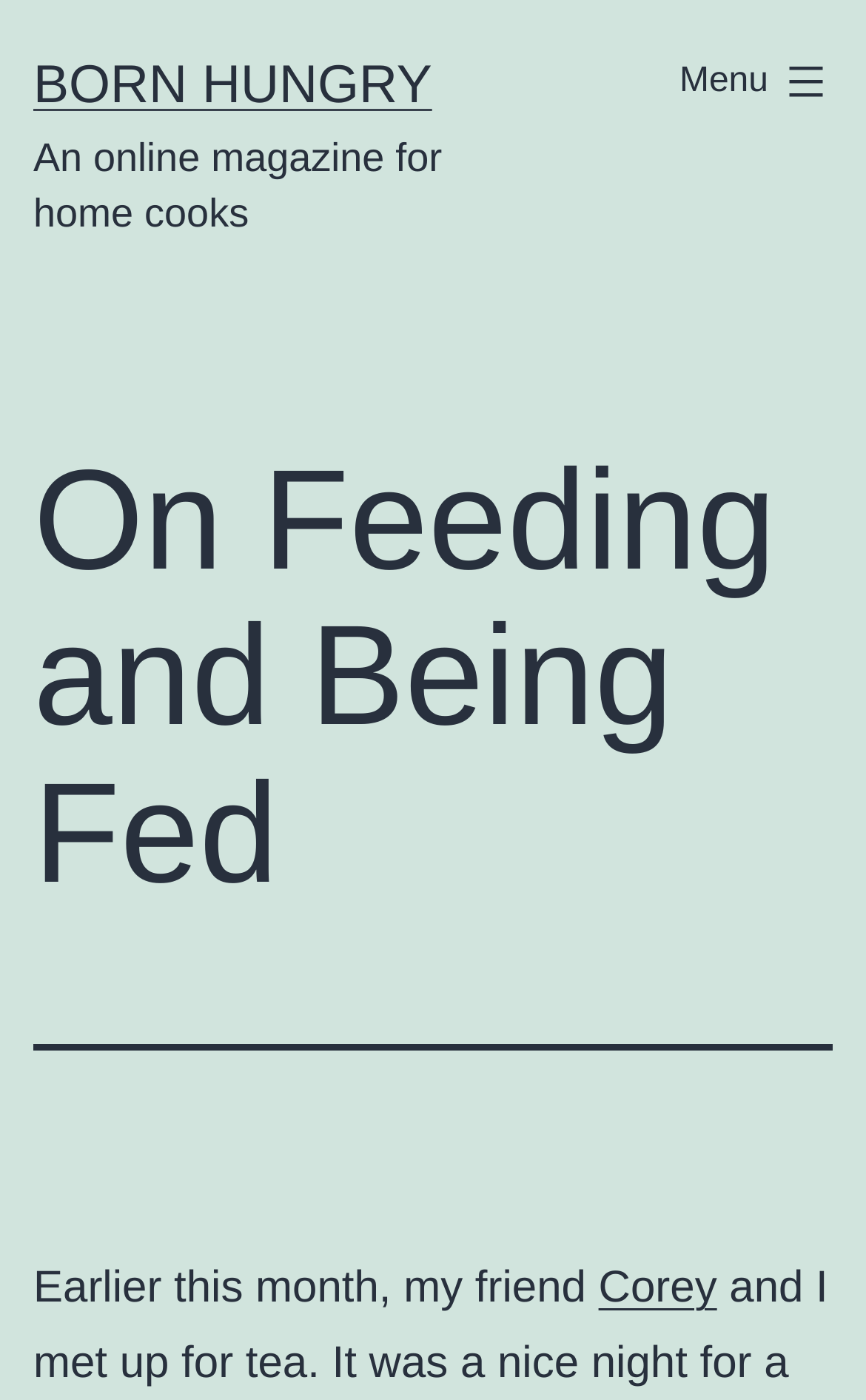Please answer the following query using a single word or phrase: 
What is the topic of the current article?

On Feeding and Being Fed